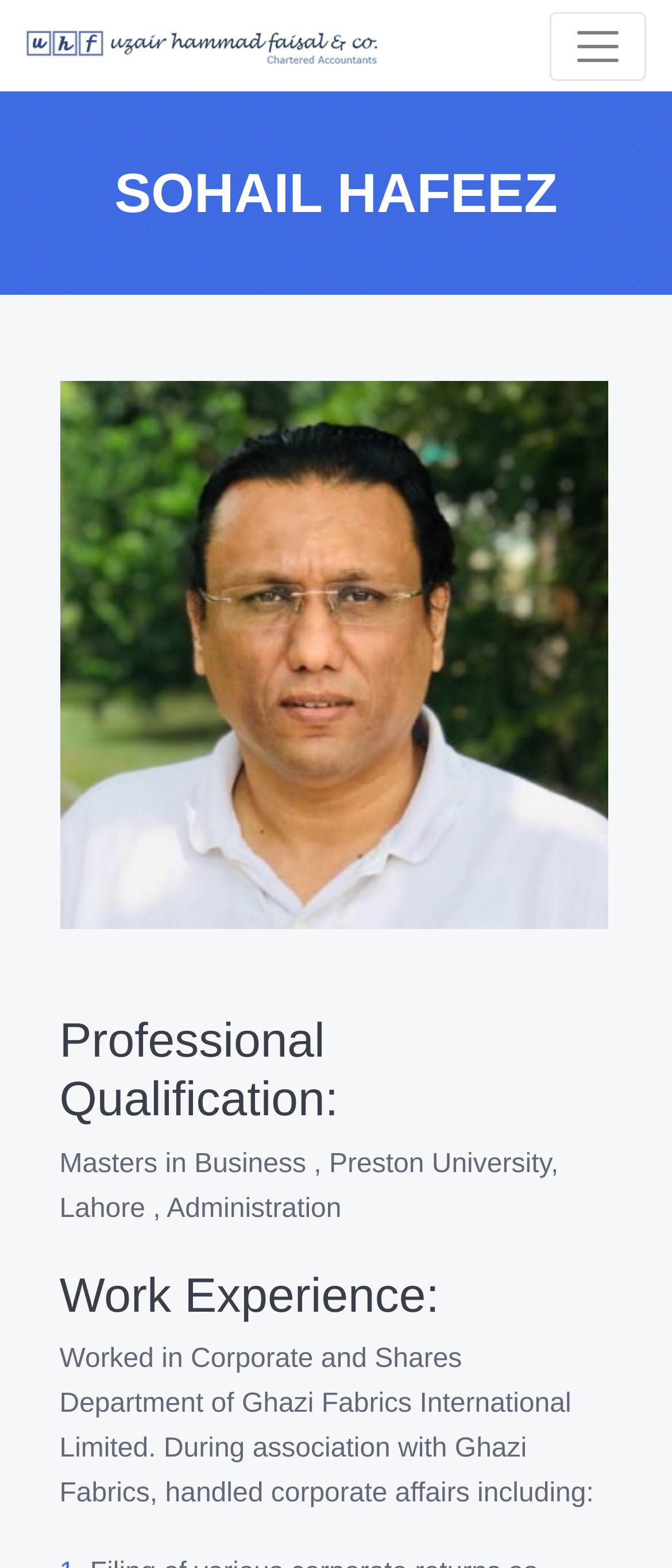What type of department did Sohail Hafeez work in?
Please respond to the question with a detailed and well-explained answer.

I found the answer by looking at the static text 'Worked in Corporate and Shares Department of Ghazi Fabrics International Limited.' which is located below the heading 'Work Experience:'.